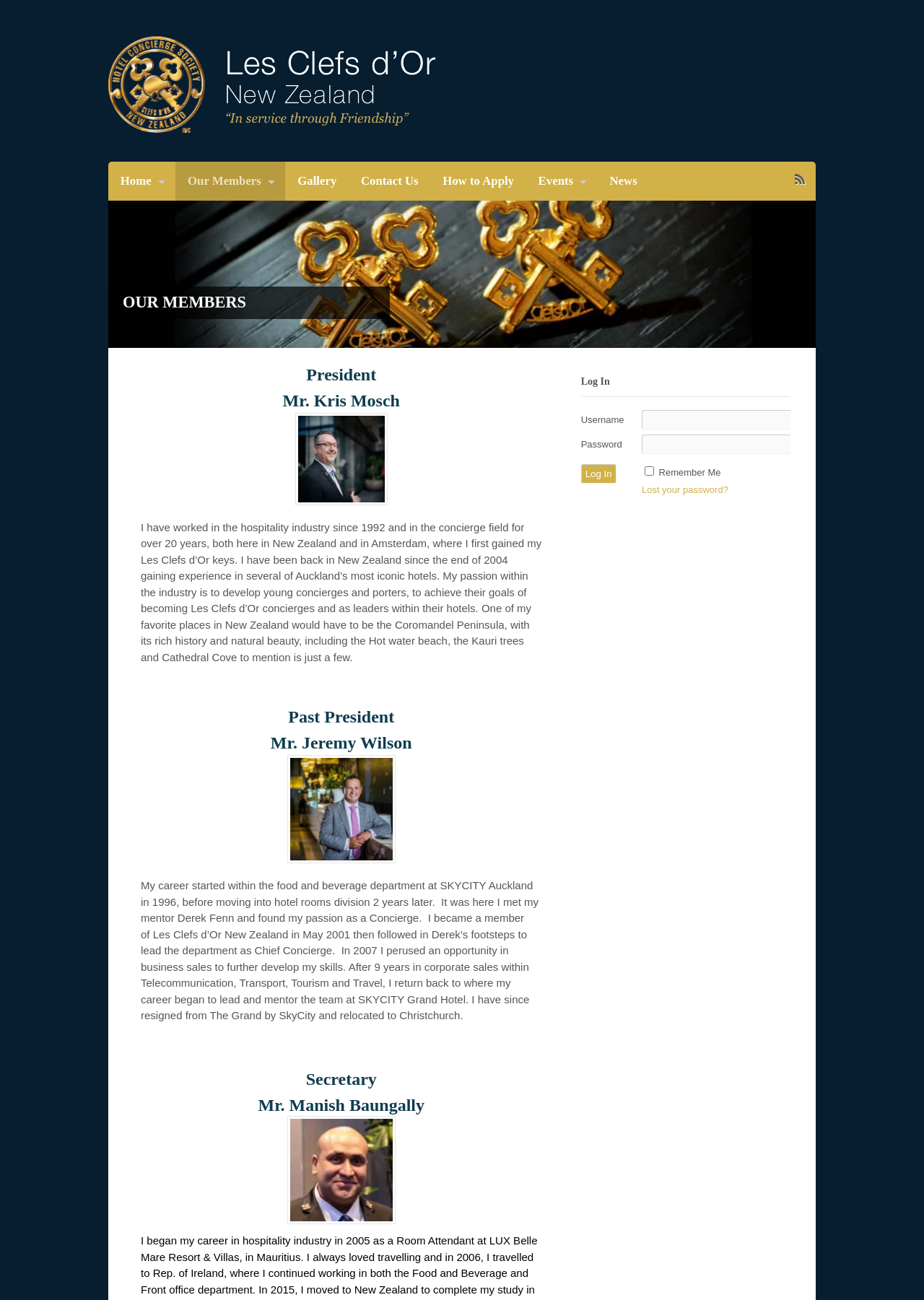What is the name of the president?
Using the image, respond with a single word or phrase.

Mr. Kris Mosch